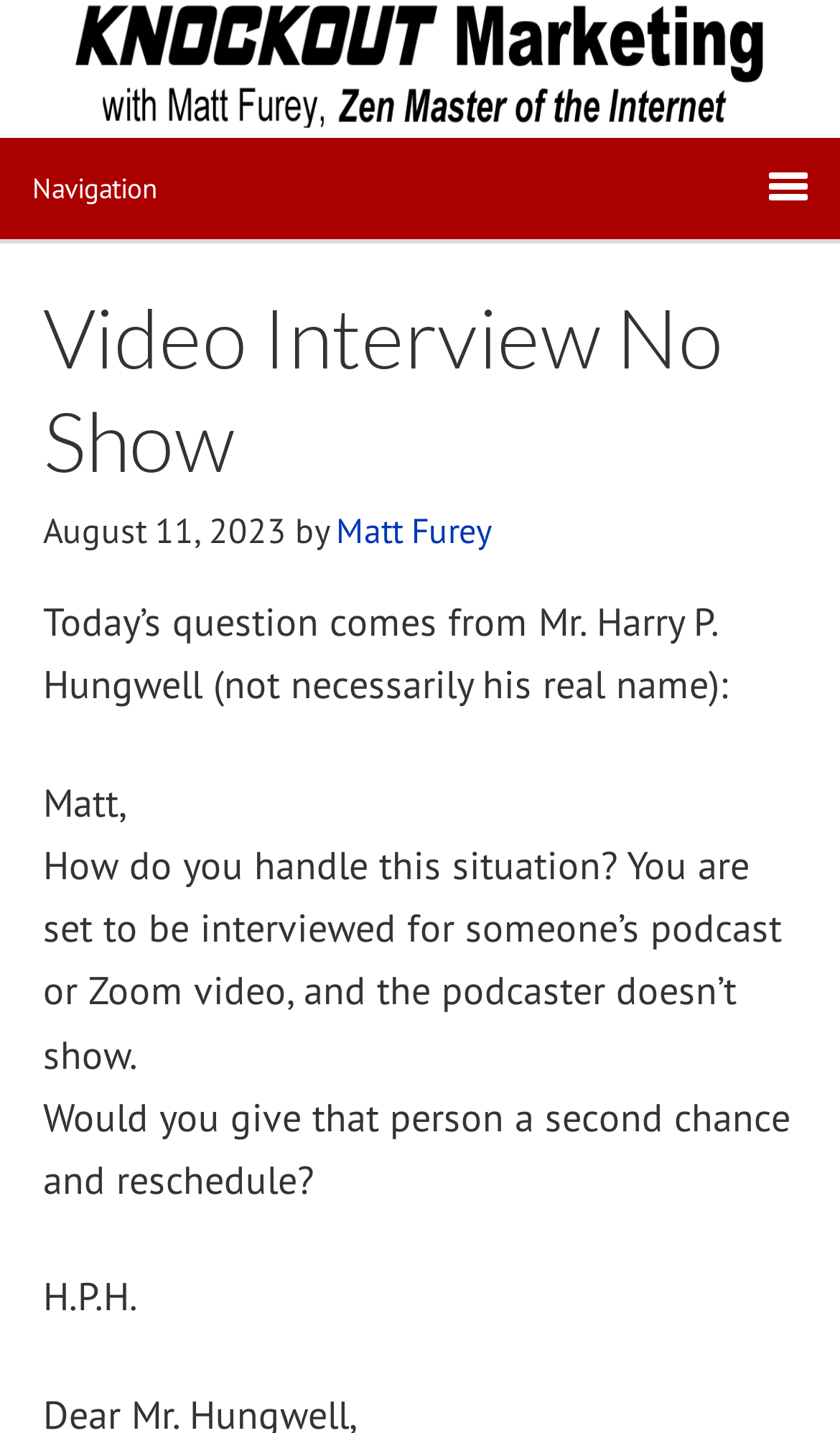What is the name of the academy mentioned in the webpage?
Provide a comprehensive and detailed answer to the question.

The name of the academy can be found in the section that says 'FREE special report that will help you enter the doors to the Zen Mastery Info-Publishing Academy.' This indicates that the academy is called Zen Mastery Info-Publishing Academy.